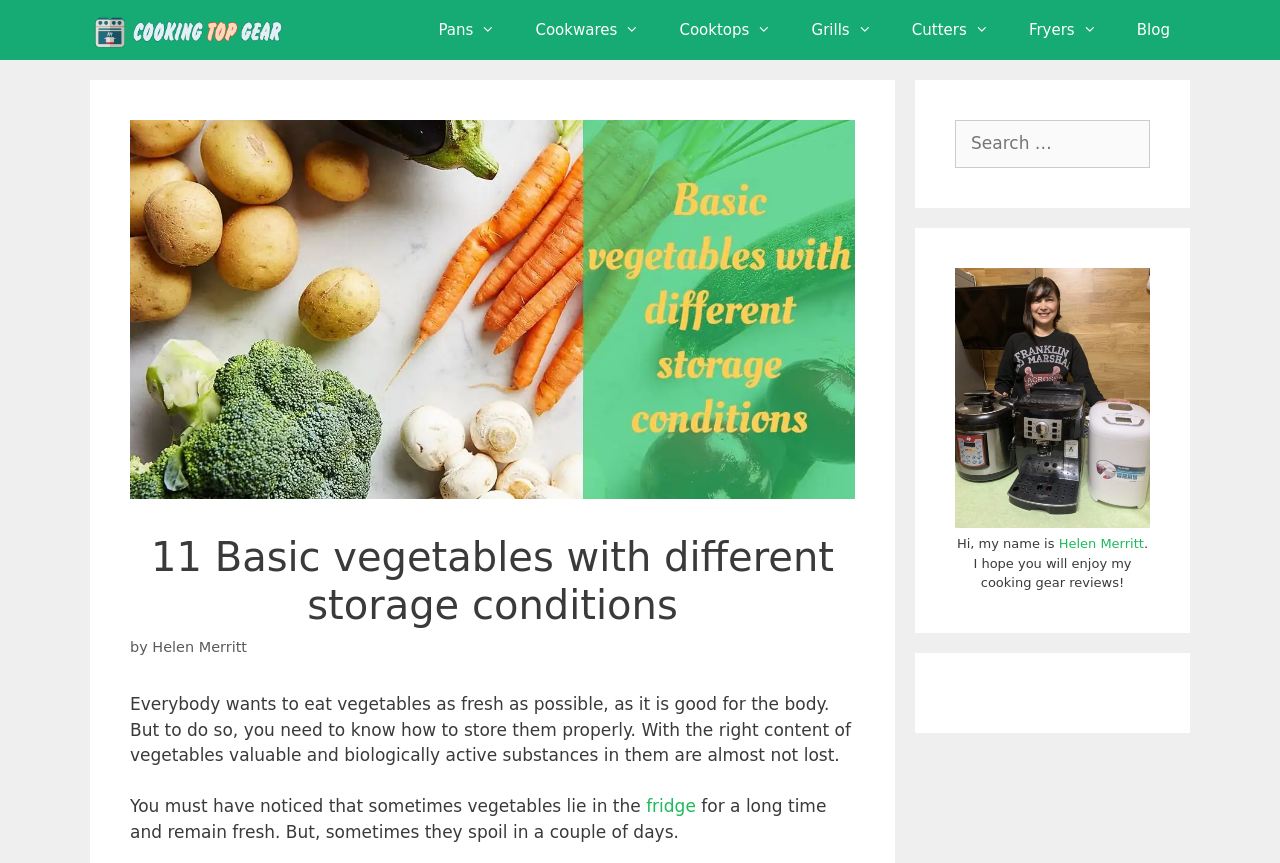Find the bounding box coordinates of the clickable element required to execute the following instruction: "Read the blog". Provide the coordinates as four float numbers between 0 and 1, i.e., [left, top, right, bottom].

[0.873, 0.0, 0.93, 0.07]